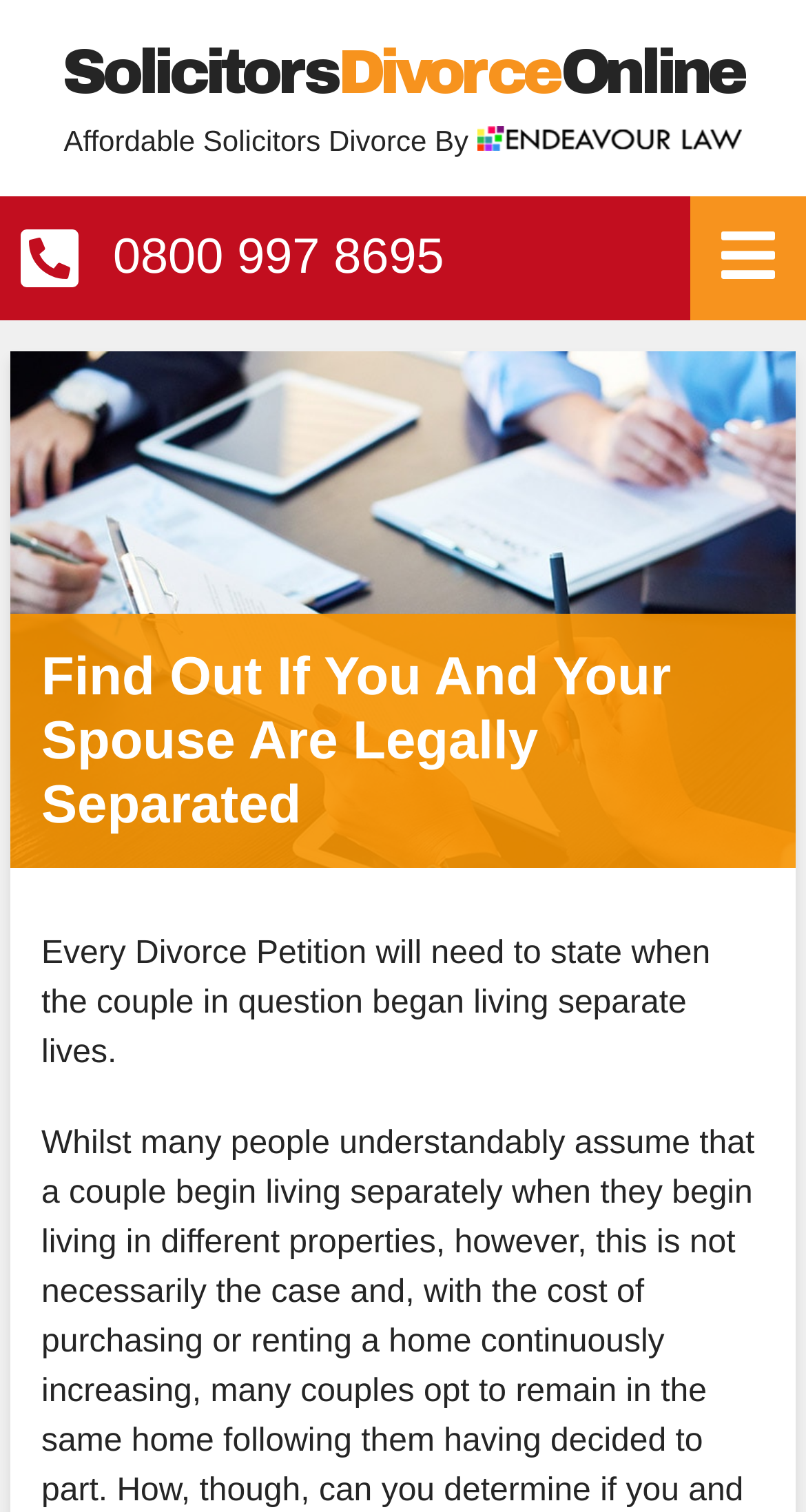What is required to state in every Divorce Petition?
Please answer the question with a detailed response using the information from the screenshot.

I found this information by reading the StaticText 'Every Divorce Petition will need to state when the couple in question began living separate lives.' which is located below the heading 'Find Out If You And Your Spouse Are Legally Separated'.